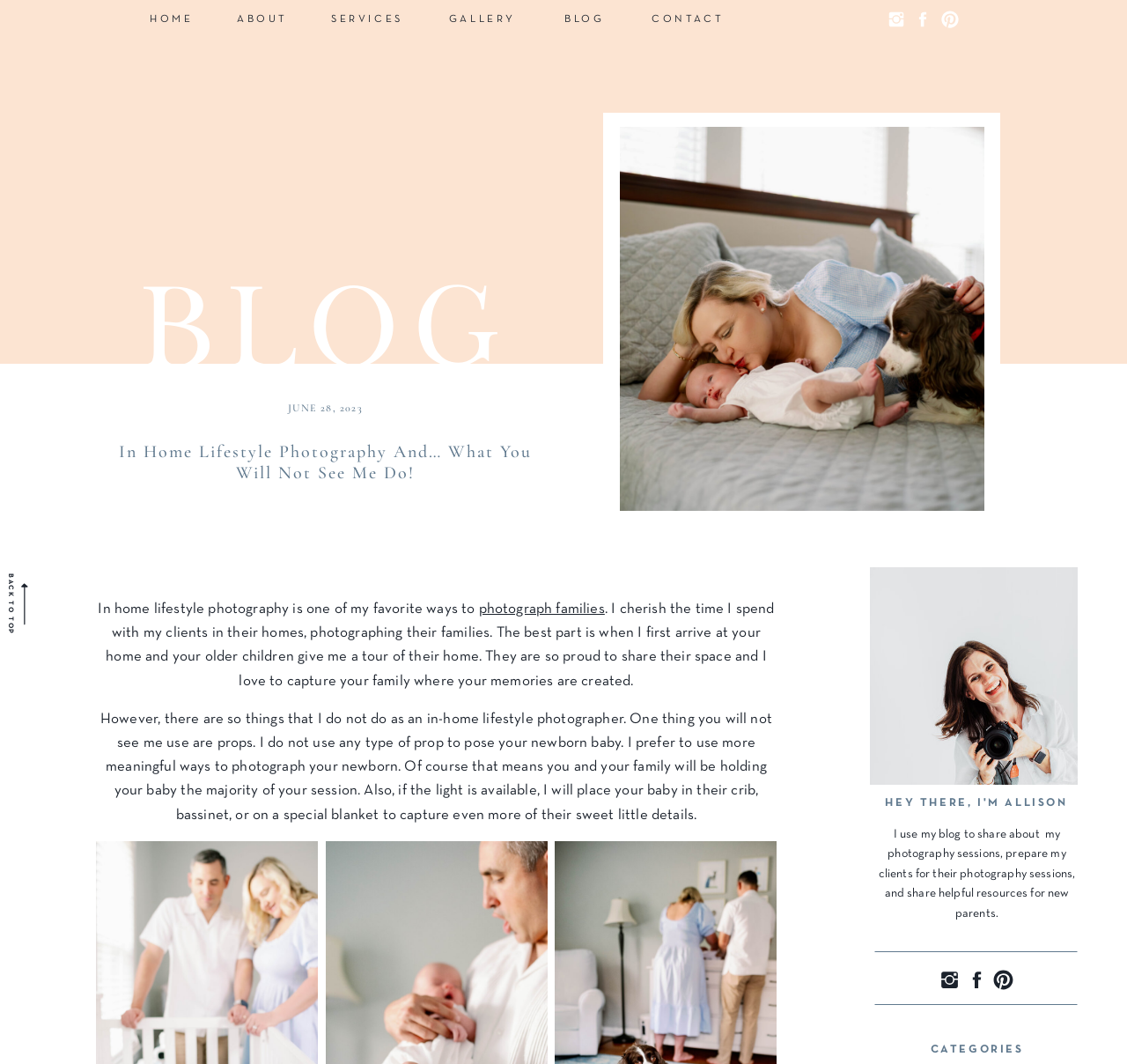From the webpage screenshot, predict the bounding box of the UI element that matches this description: "parent_node: HOME".

[0.834, 0.009, 0.852, 0.027]